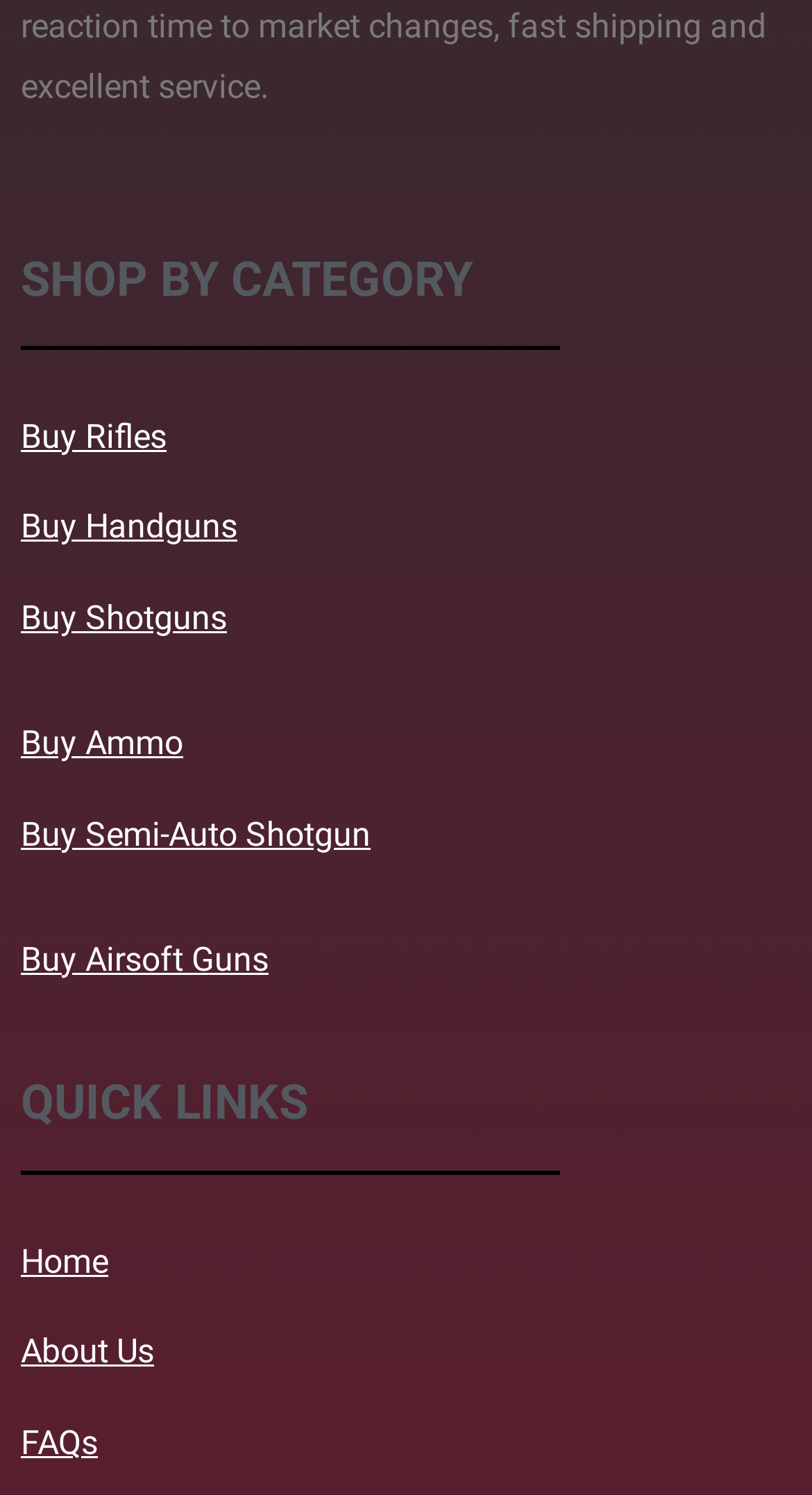Please find the bounding box coordinates of the element's region to be clicked to carry out this instruction: "Shop by rifles".

[0.026, 0.278, 0.205, 0.305]